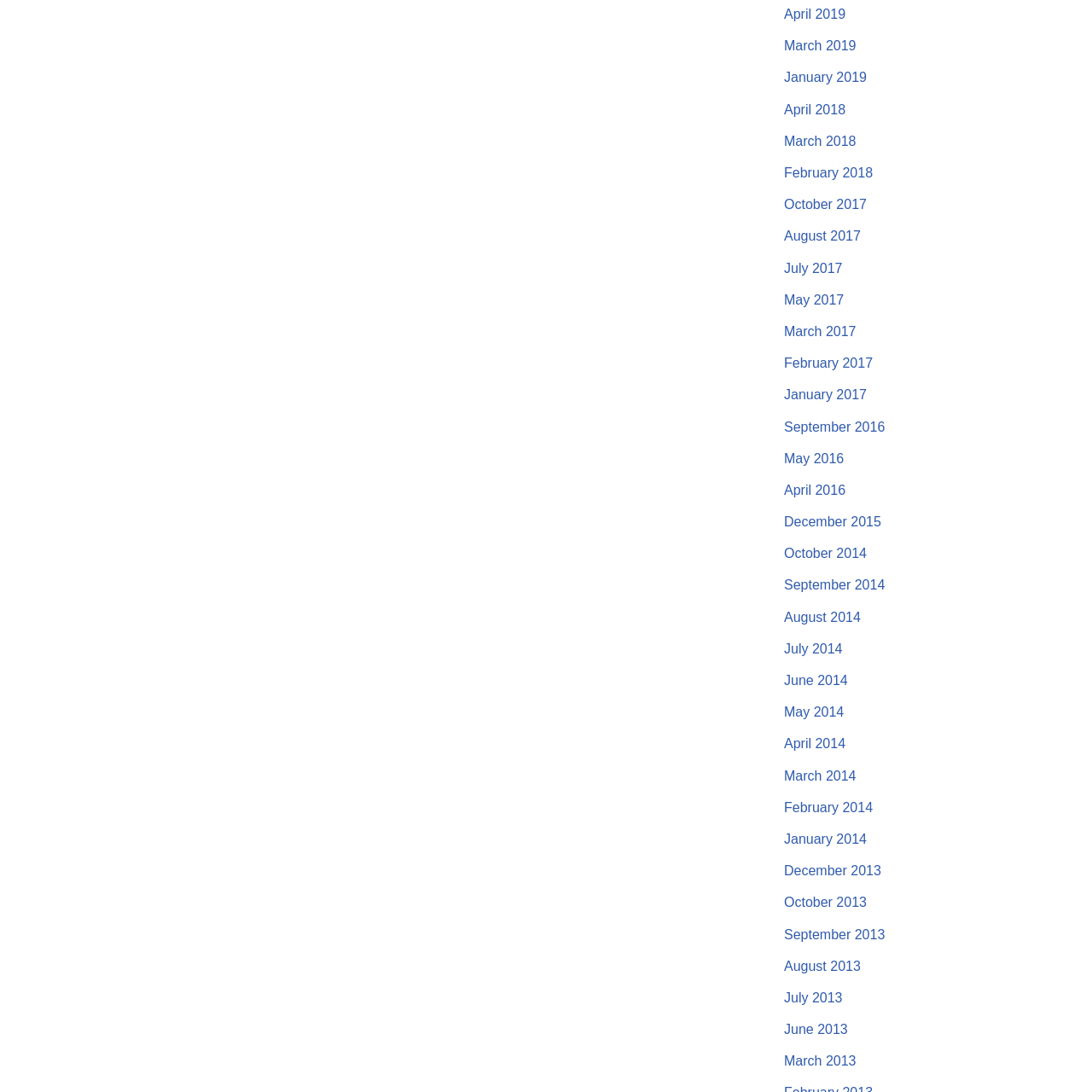Bounding box coordinates should be provided in the format (top-left x, top-left y, bottom-right x, bottom-right y) with all values between 0 and 1. Identify the bounding box for this UI element: April 2016

[0.718, 0.442, 0.774, 0.455]